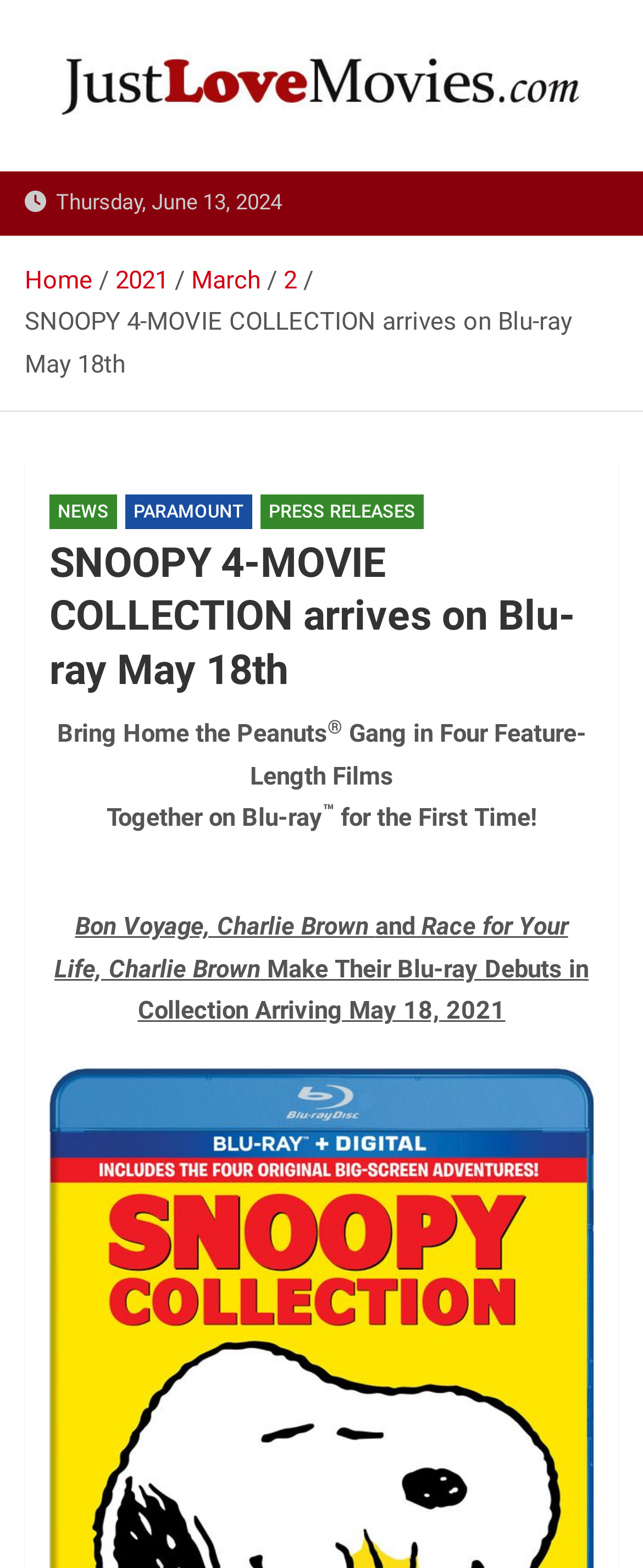Locate the bounding box of the UI element defined by this description: "Paramount". The coordinates should be given as four float numbers between 0 and 1, formatted as [left, top, right, bottom].

[0.195, 0.315, 0.392, 0.337]